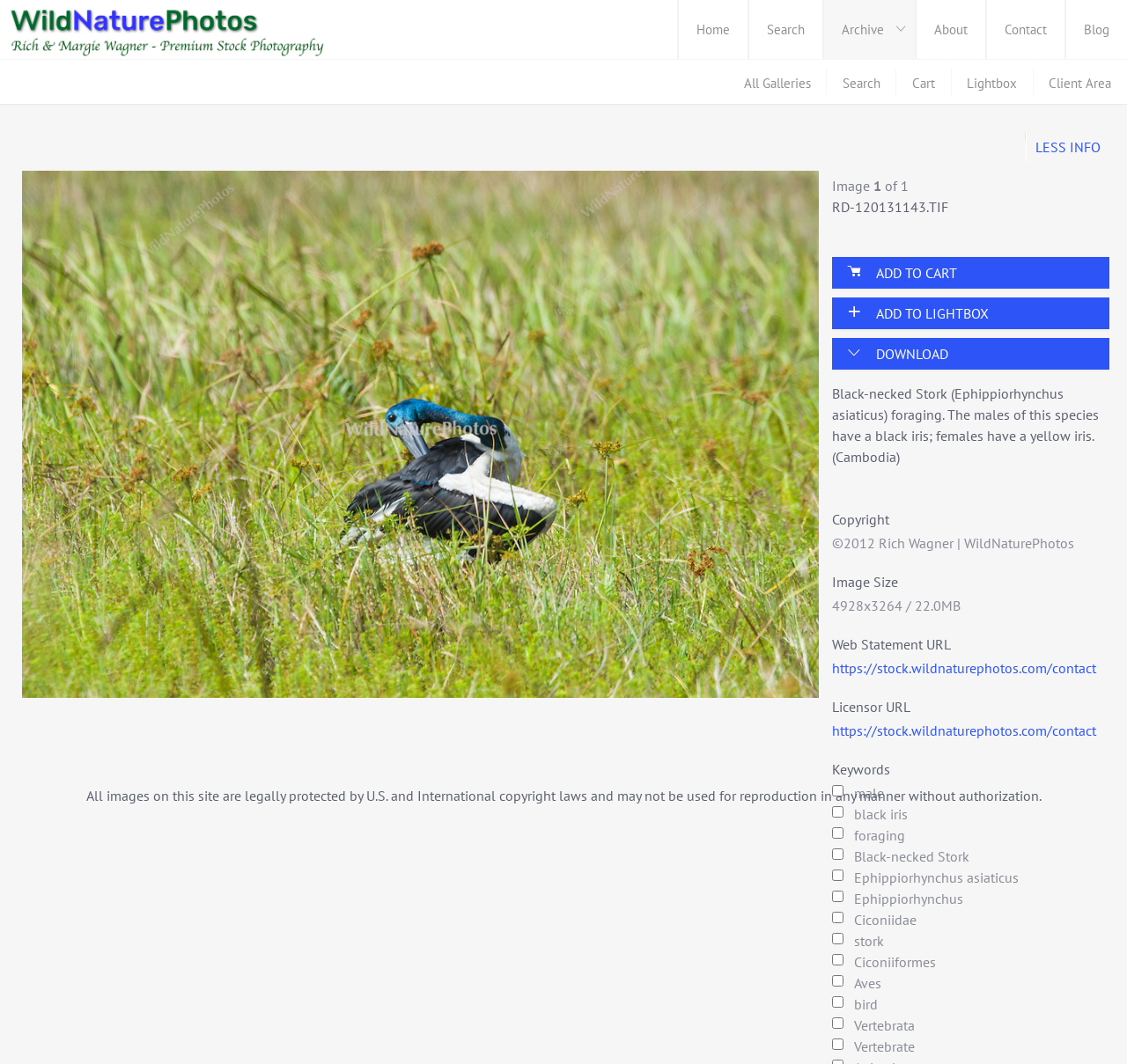Locate the bounding box of the UI element described in the following text: "Add to Cart".

[0.738, 0.242, 0.996, 0.271]